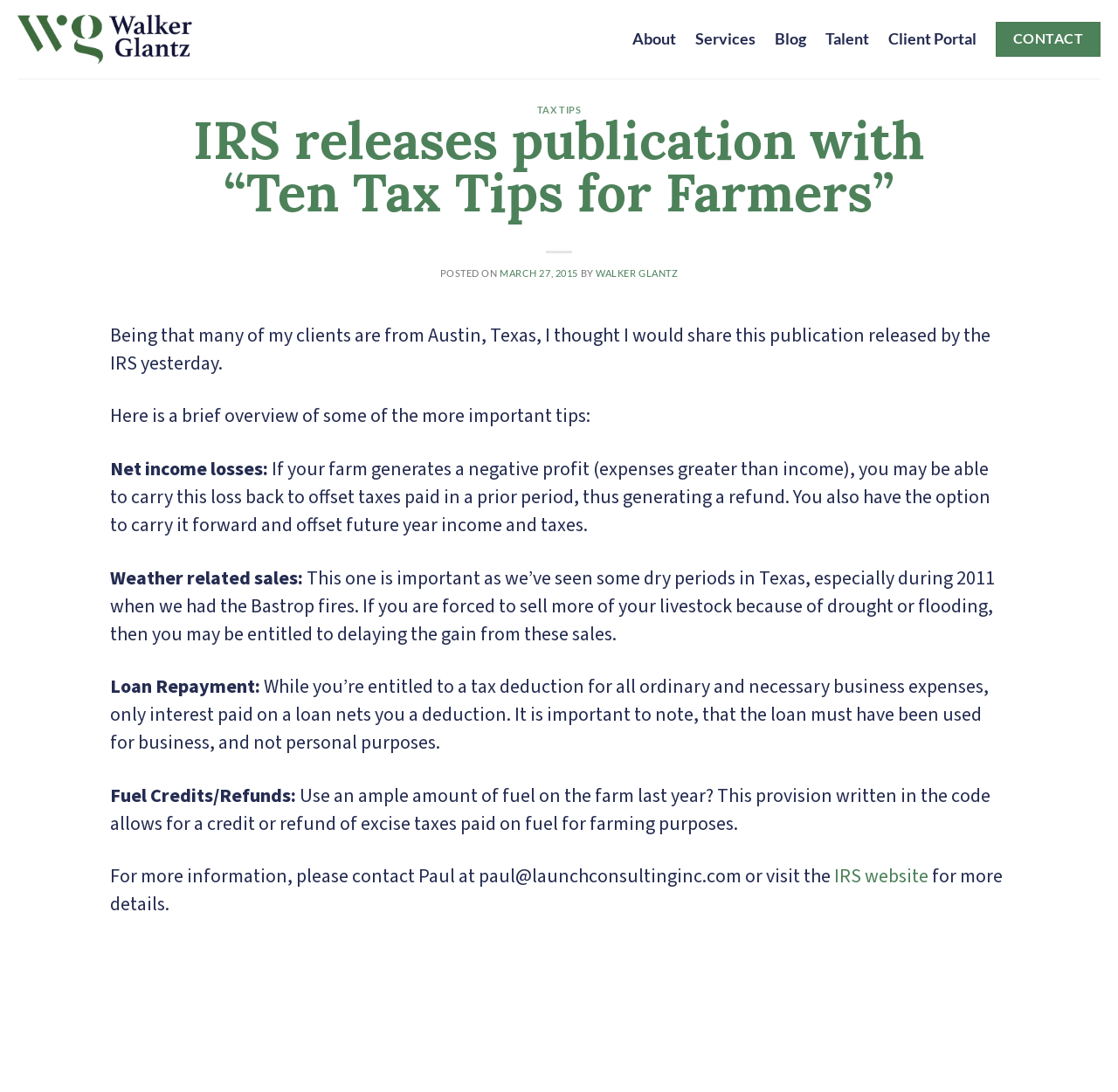Please determine the bounding box coordinates of the element to click in order to execute the following instruction: "Contact Walker Glantz". The coordinates should be four float numbers between 0 and 1, specified as [left, top, right, bottom].

[0.016, 0.014, 0.172, 0.058]